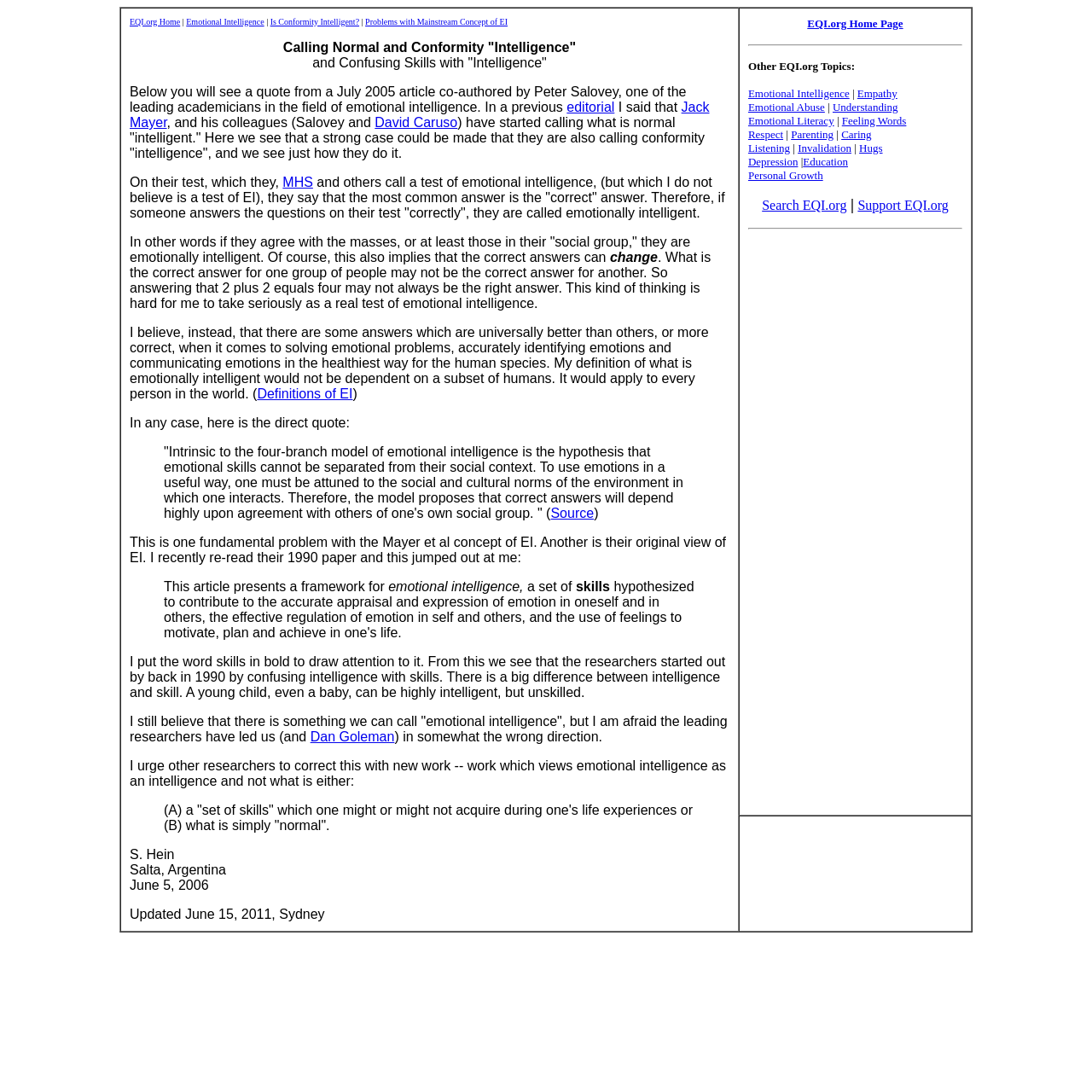Respond to the question below with a single word or phrase:
Who is Dan Goleman?

A researcher